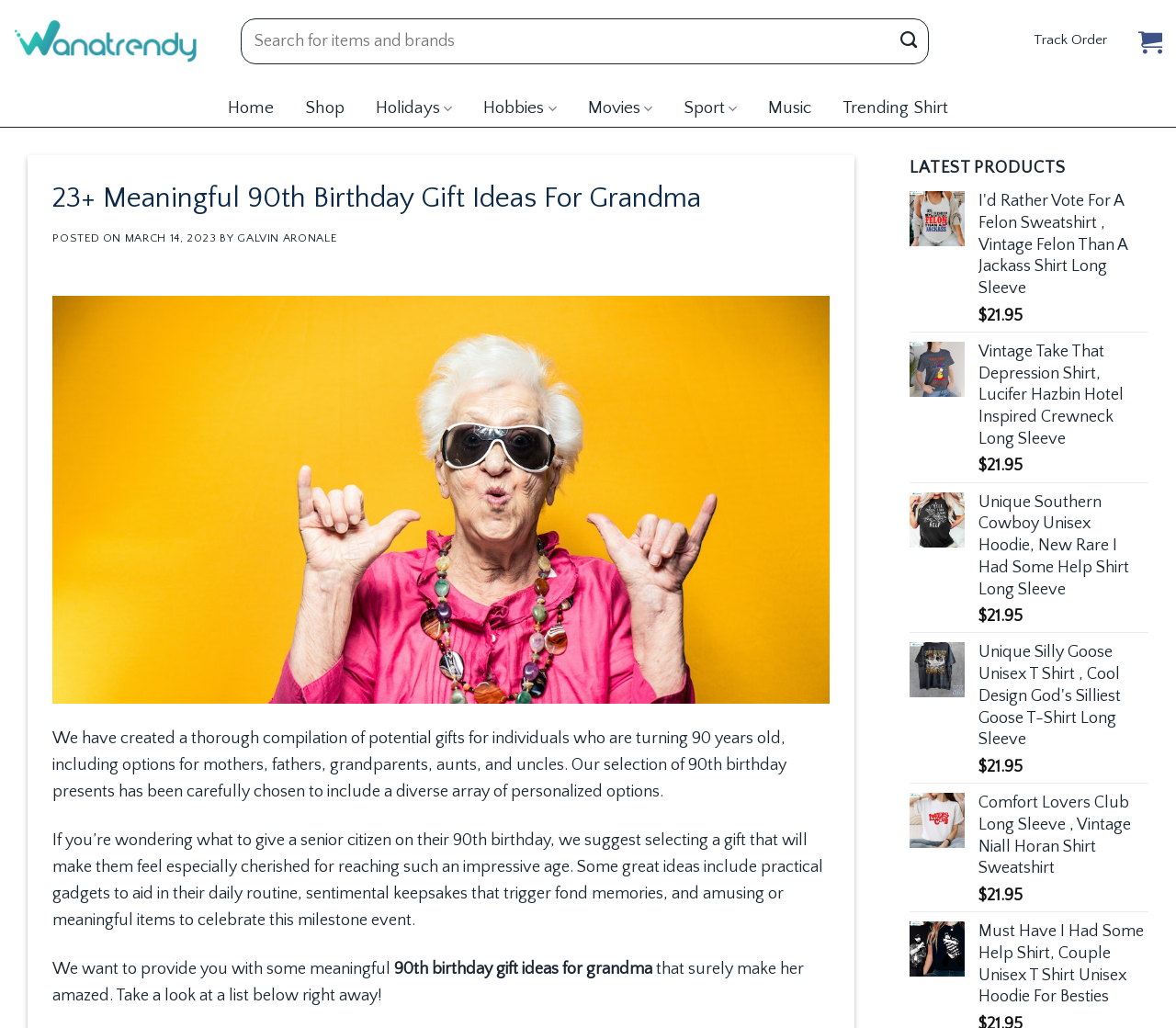Answer the question with a single word or phrase: 
How many gift ideas are displayed on the webpage?

At least 5